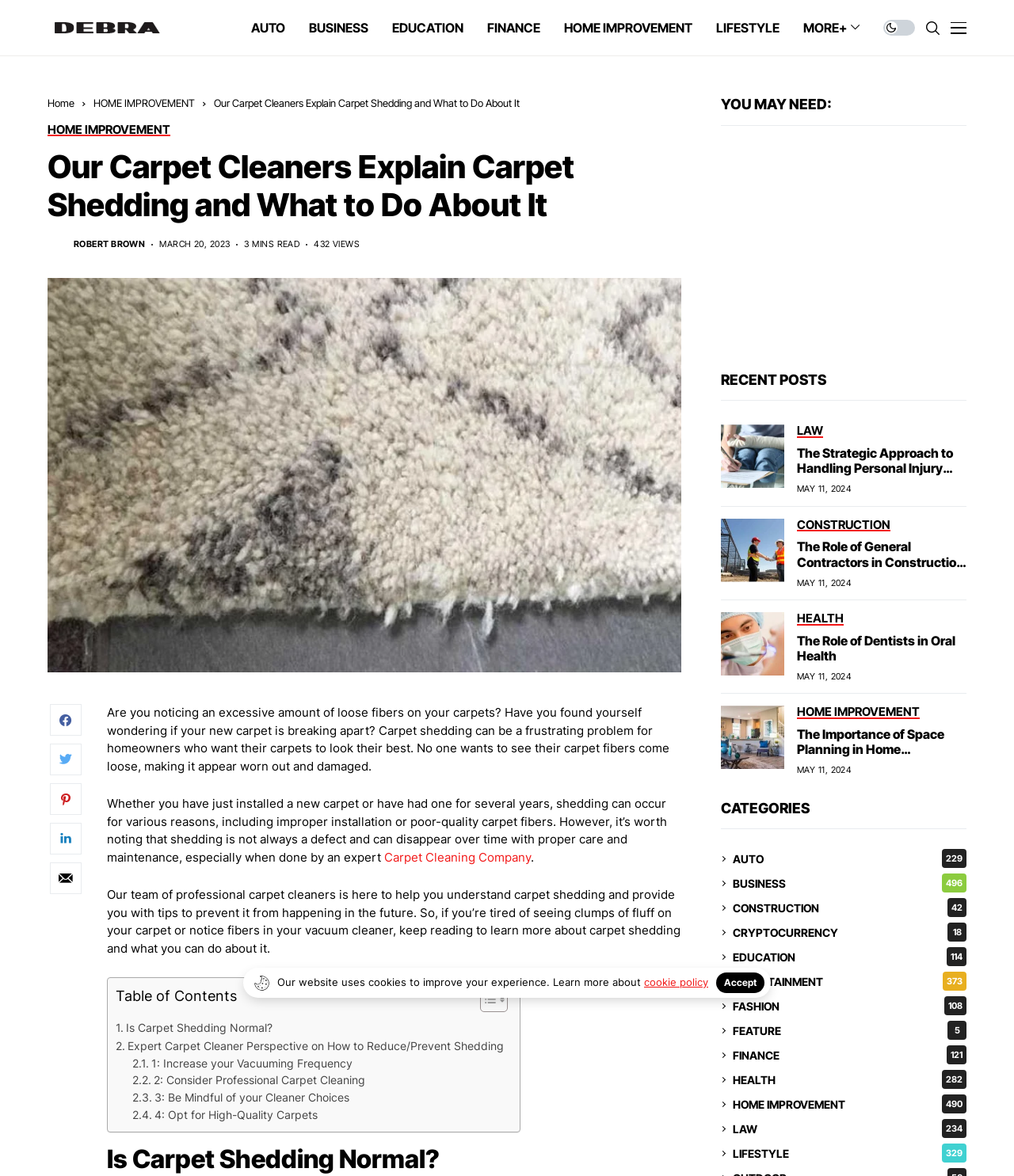Pinpoint the bounding box coordinates of the element you need to click to execute the following instruction: "Read the article 'The Importance of Space Planning in Home Remodeling'". The bounding box should be represented by four float numbers between 0 and 1, in the format [left, top, right, bottom].

[0.786, 0.618, 0.931, 0.657]